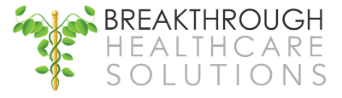What color are the bold letters?
Using the image as a reference, answer the question in detail.

The name 'BREAKTHROUGH' is prominently displayed in bold, black letters above the words 'HEALTHCARE SOLUTIONS', which are rendered in a lighter gray.